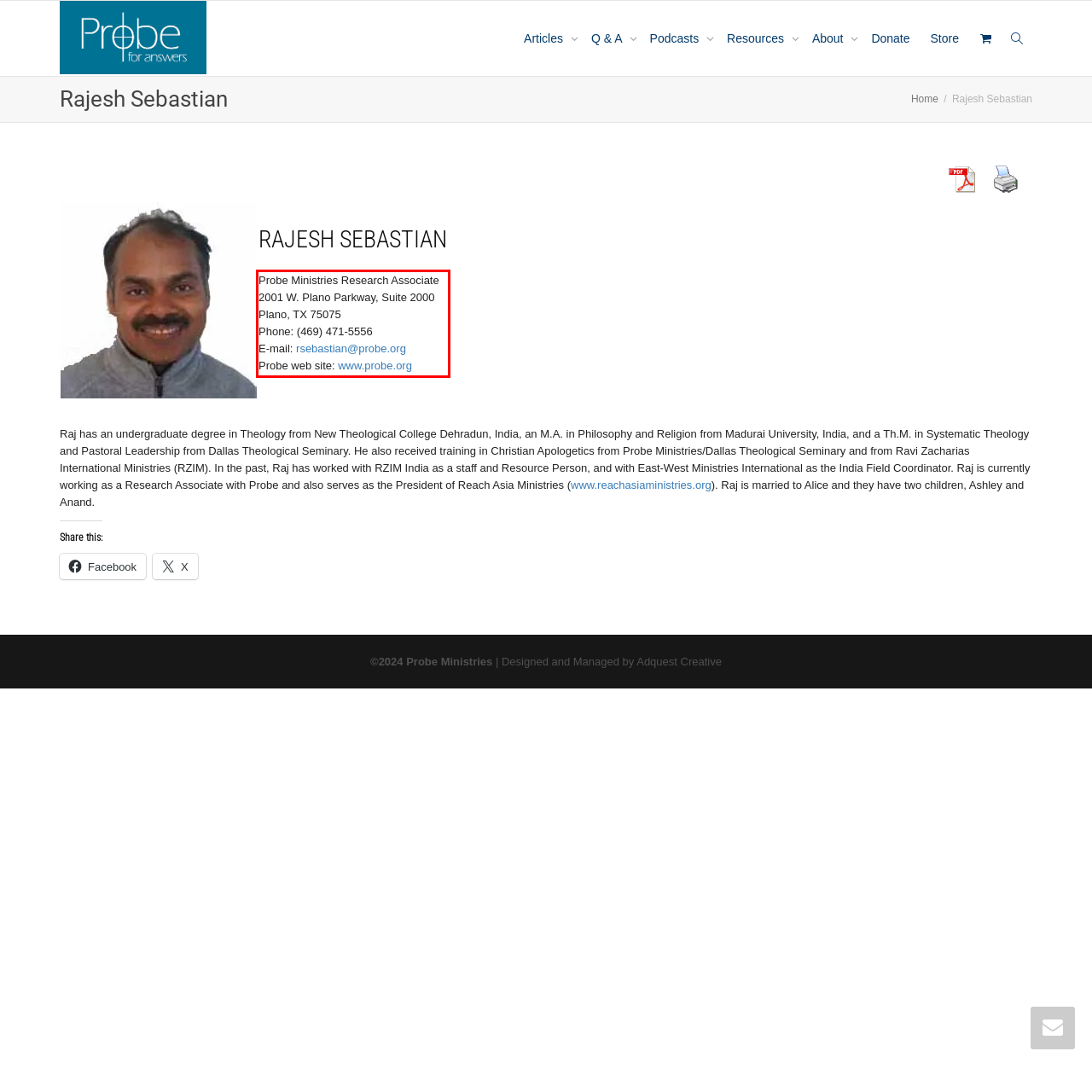Given a screenshot of a webpage, identify the red bounding box and perform OCR to recognize the text within that box.

Probe Ministries Research Associate 2001 W. Plano Parkway, Suite 2000 Plano, TX 75075 Phone: (469) 471-5556 E-mail: rsebastian@probe.org Probe web site: www.probe.org